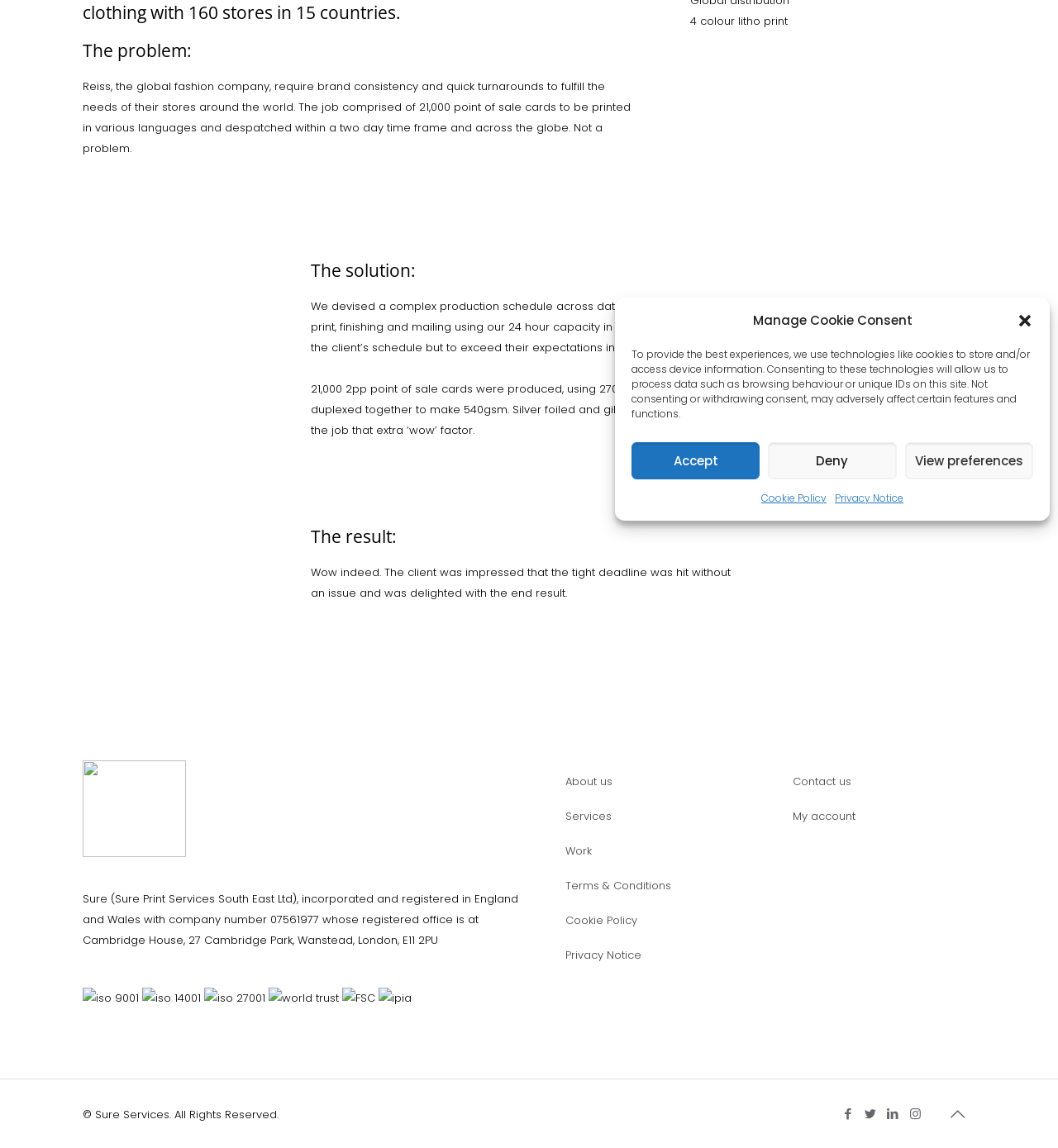Identify the bounding box of the UI element described as follows: "title="Twitter"". Provide the coordinates as four float numbers in the range of 0 to 1 [left, top, right, bottom].

[0.815, 0.963, 0.831, 0.978]